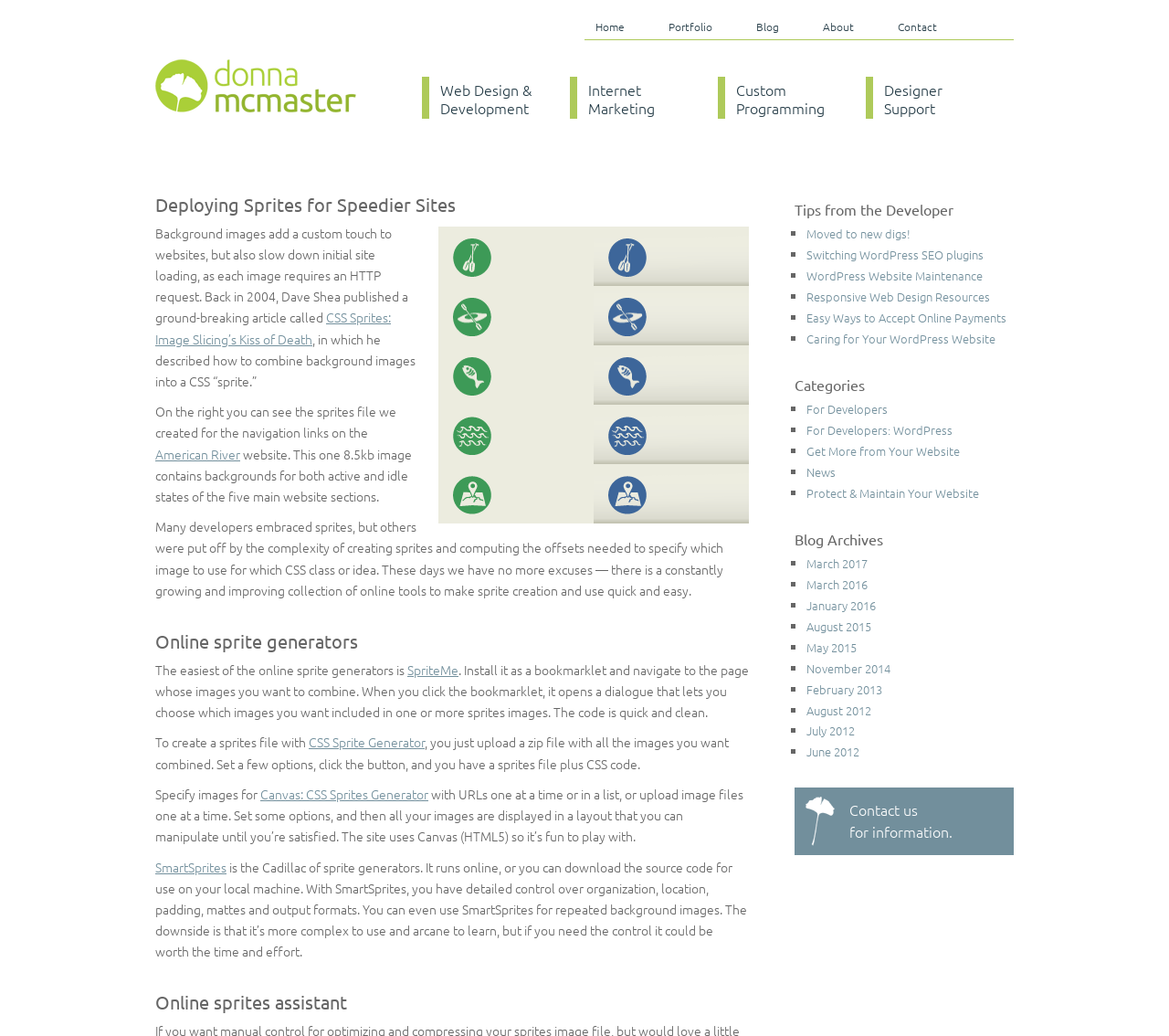Generate a thorough explanation of the webpage's elements.

This webpage is about deploying sprites for speedier sites, written by Donna McMaster. At the top, there are navigation links to "Home", "Portfolio", "Blog", "About", and "Contact". Below these links, there are more links to "Web Design & Development", "Internet Marketing", "Custom Programming", and "Designer Support".

On the left side of the page, there is a heading "Deploying Sprites for Speedier Sites" followed by a paragraph of text explaining how background images can slow down website loading and how combining them into a CSS sprite can improve performance. Below this, there is an image of a sprites file created for the navigation links on the American River website.

The main content of the page is divided into sections, including "Online sprite generators" and "Online sprites assistant". In the "Online sprite generators" section, there are descriptions and links to various online tools, such as SpriteMe, CSS Sprite Generator, and Canvas: CSS Sprites Generator, that can be used to create sprites. In the "Online sprites assistant" section, there is a link to SmartSprites, a more complex tool that offers detailed control over sprite creation.

On the right side of the page, there are several sections, including "Tips from the Developer", "Categories", and "Blog Archives". The "Tips from the Developer" section contains a list of links to blog posts, including "Moved to new digs!", "Switching WordPress SEO plugins", and "Responsive Web Design Resources". The "Categories" section contains links to categories such as "For Developers", "For Developers: WordPress", and "Get More from Your Website". The "Blog Archives" section contains links to blog posts from various months and years, including March 2017, March 2016, and January 2016.